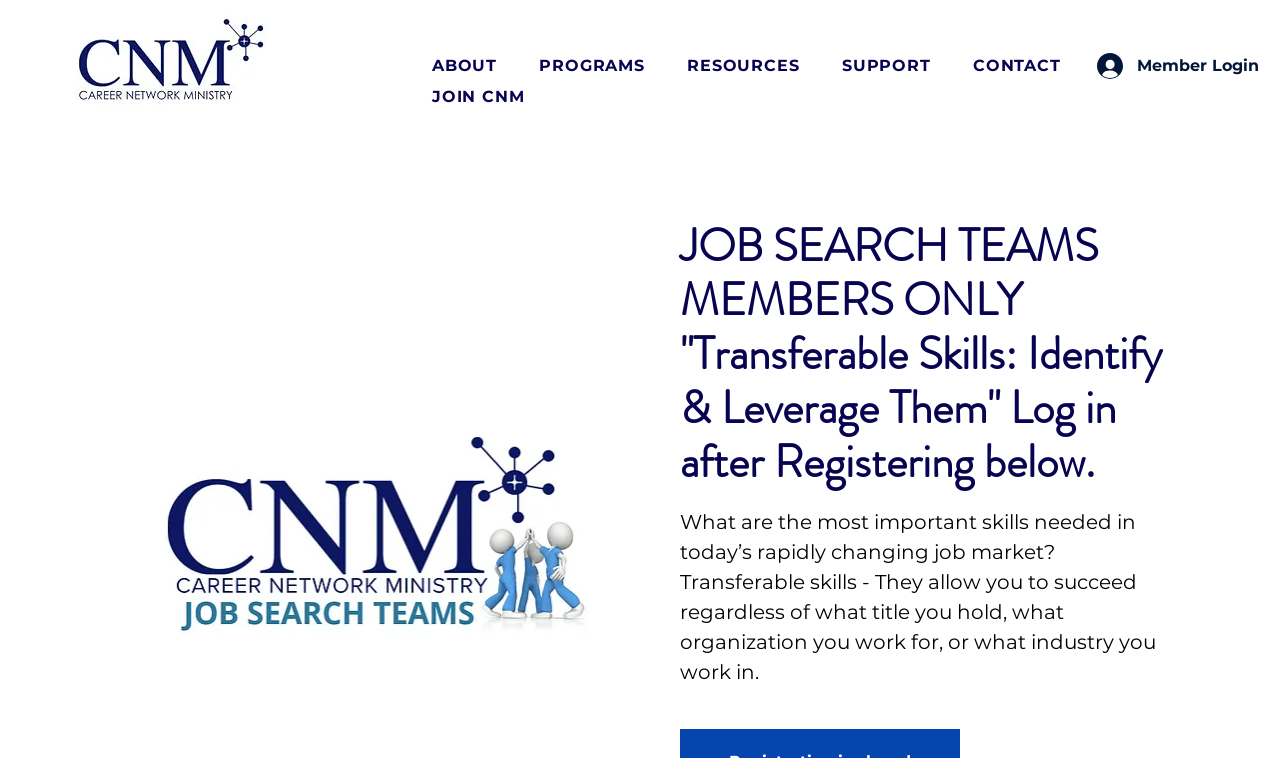What is the name of the organization?
Please respond to the question thoroughly and include all relevant details.

I found the answer by looking at the logo image at the top left corner of the webpage, which is described as 'Career Network Ministry - CNM Full Logo Homepage Image'. This suggests that the organization's name is Career Network Ministry, abbreviated as CNM.